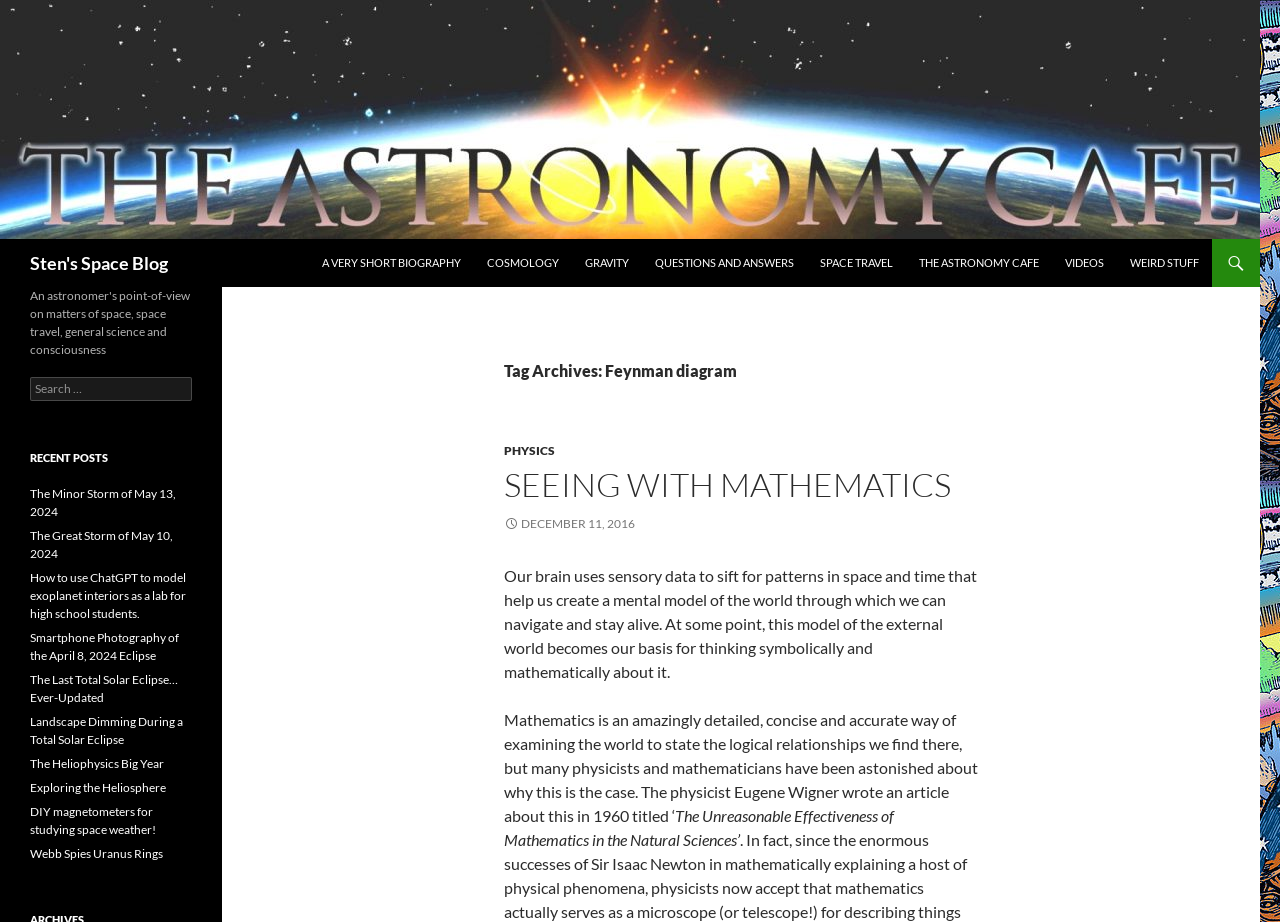Given the element description Videos, predict the bounding box coordinates for the UI element in the webpage screenshot. The format should be (top-left x, top-left y, bottom-right x, bottom-right y), and the values should be between 0 and 1.

[0.823, 0.259, 0.872, 0.311]